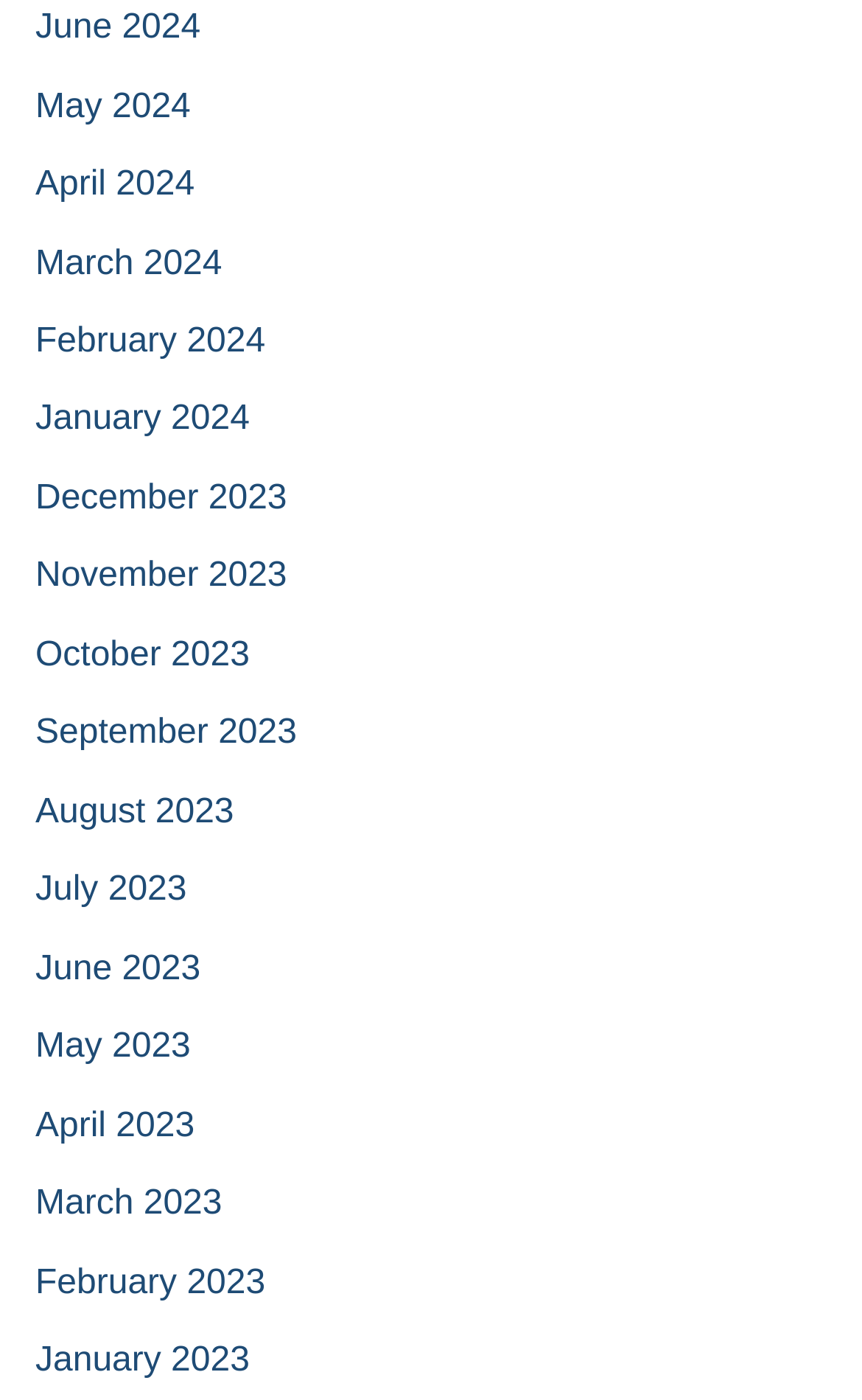What is the earliest month listed?
Use the information from the screenshot to give a comprehensive response to the question.

By examining the list of links, I found that the earliest month listed is January 2023, which is located at the bottom of the list.